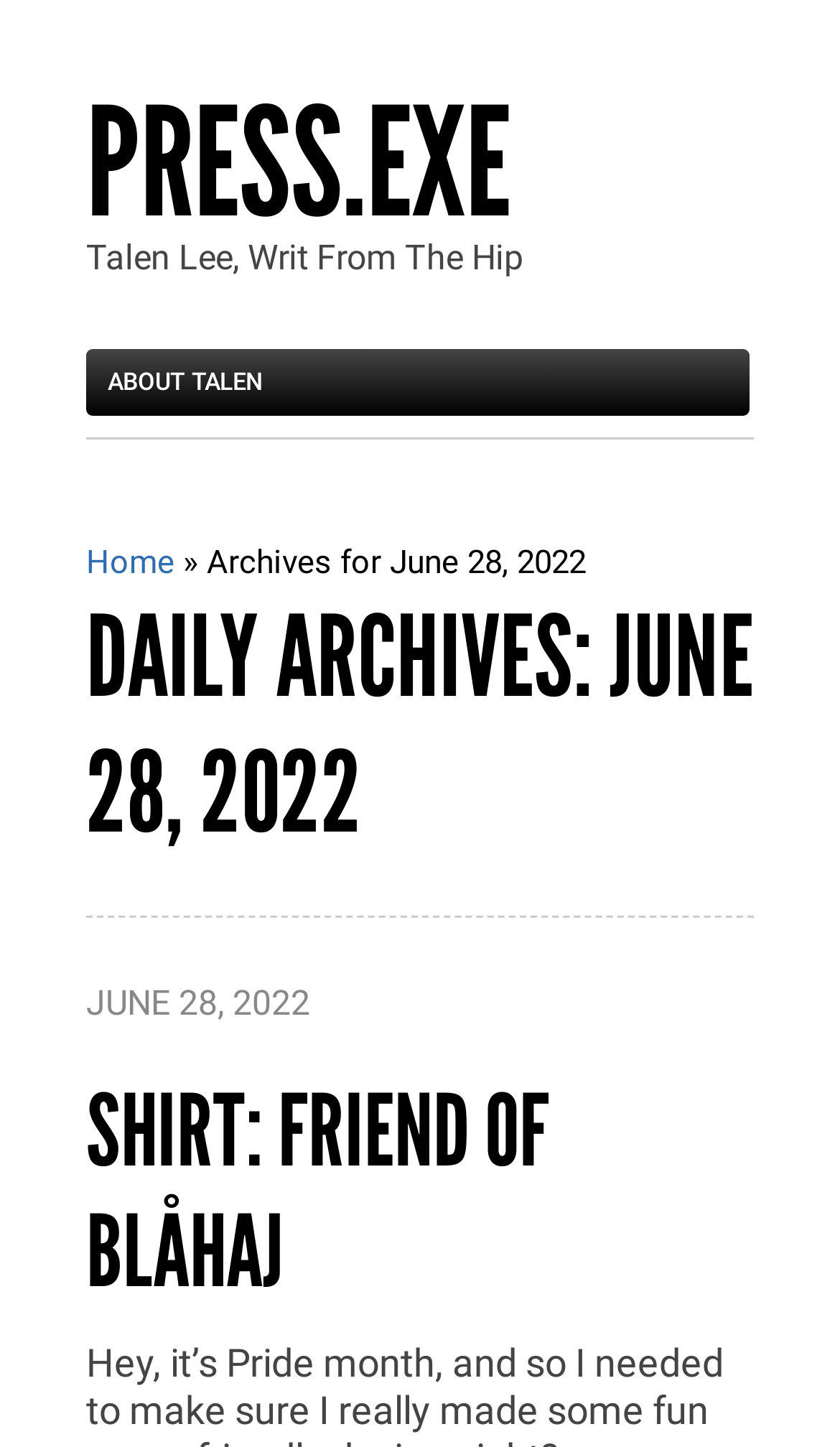Provide a thorough and detailed response to the question by examining the image: 
What is the author's name?

The author's name can be found in the static text element 'Talen Lee, Writ From The Hip' which is located at the top of the webpage, indicating that the webpage is written by Talen Lee.